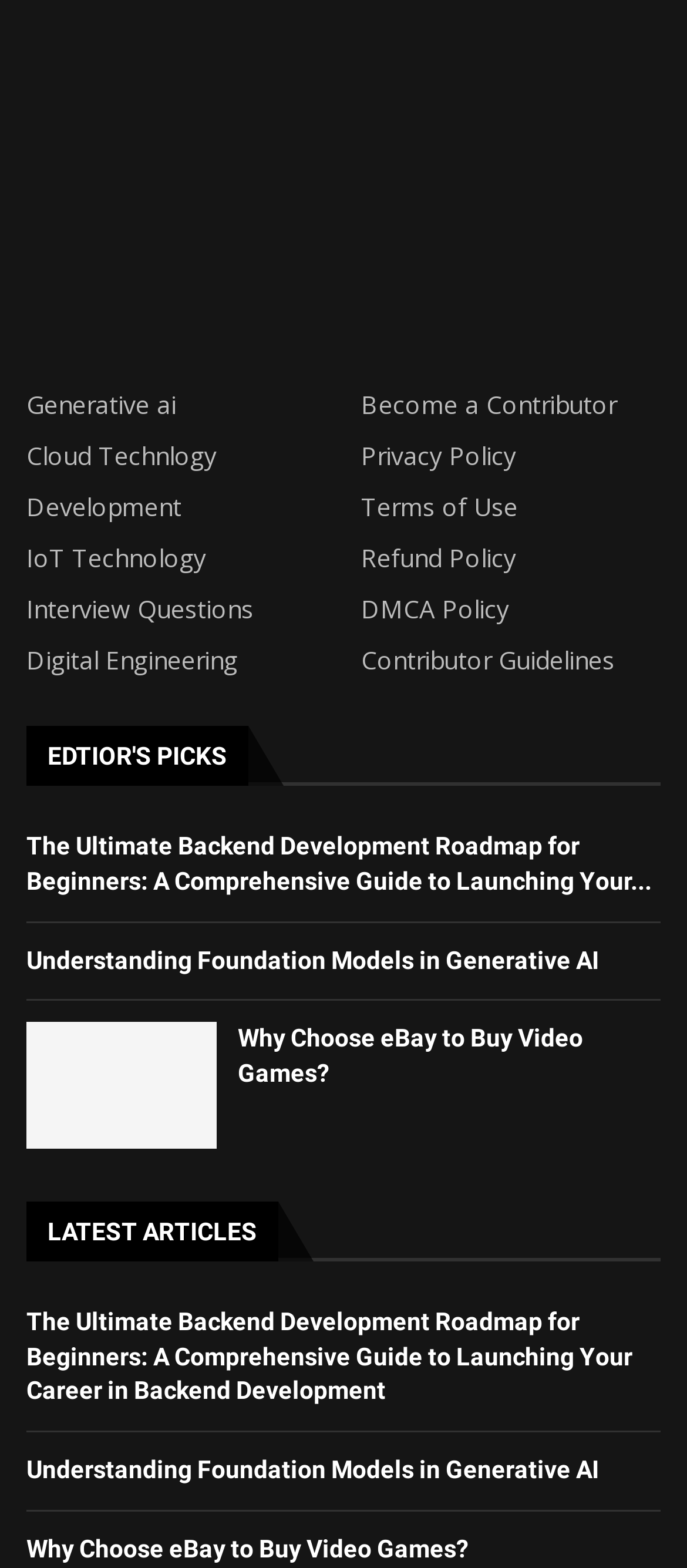Please answer the following query using a single word or phrase: 
How many links are there in the top section?

8